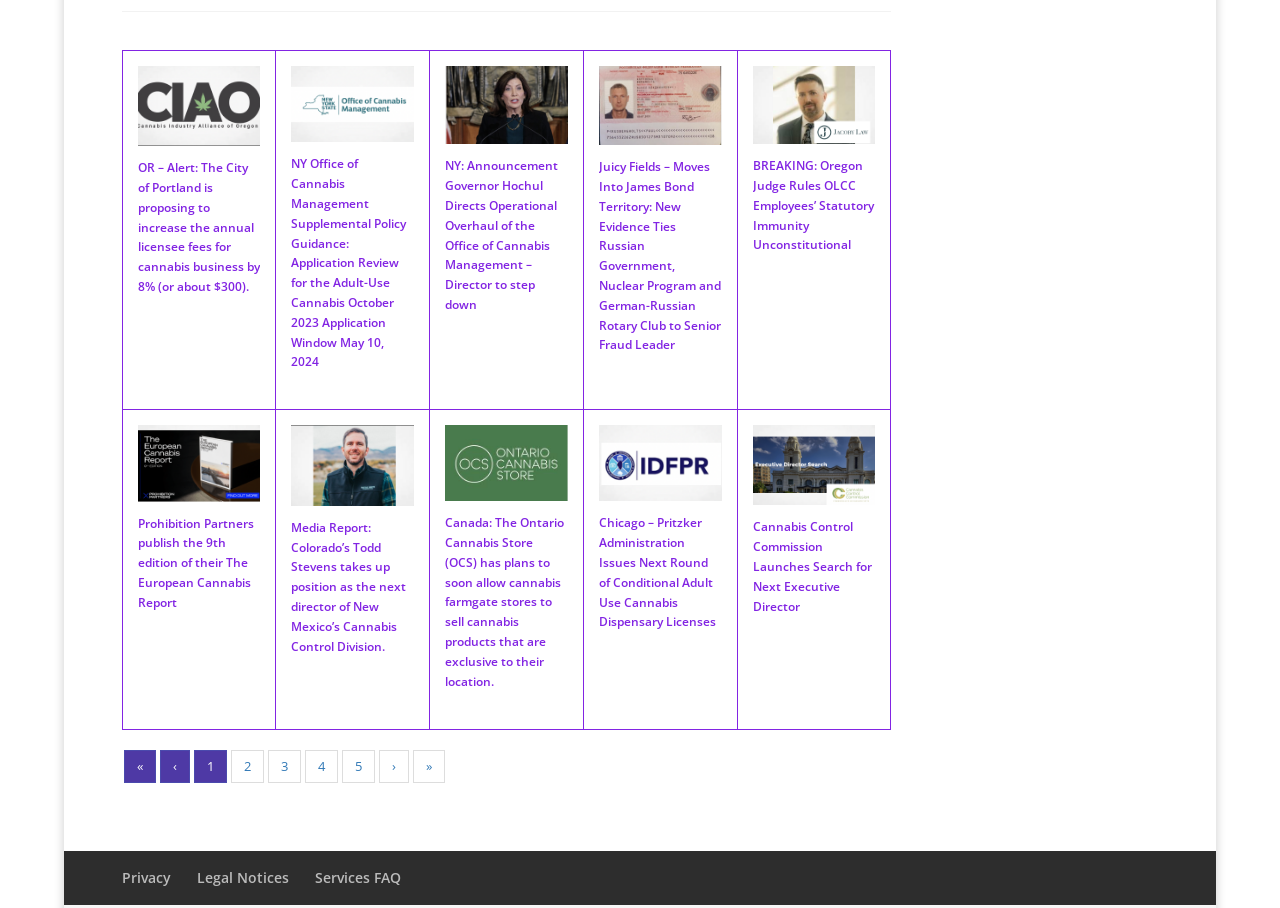Use a single word or phrase to answer the question: Are there any images on the webpage?

Yes